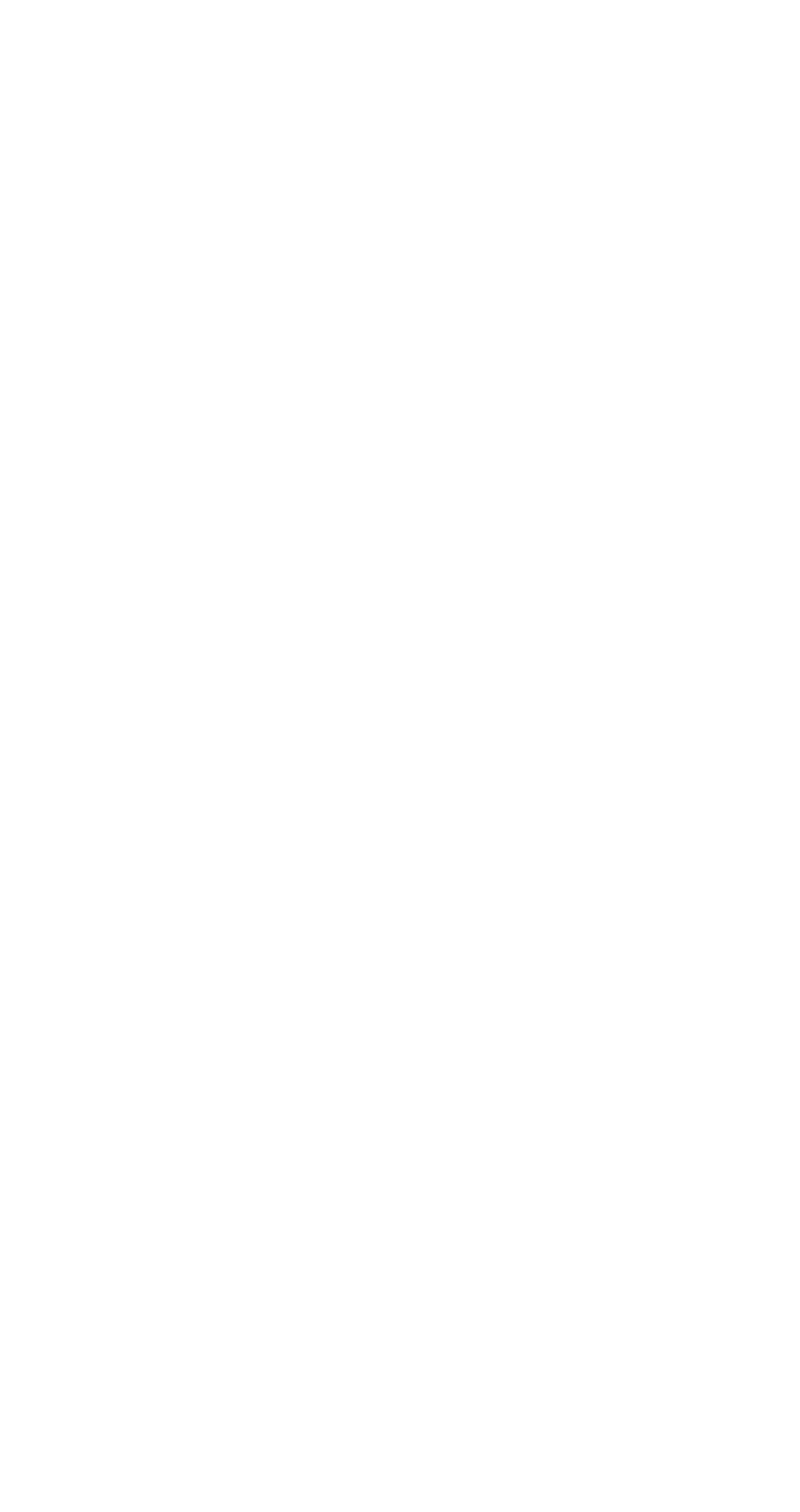Answer this question in one word or a short phrase: What is the purpose of the textboxes?

To enter contact information